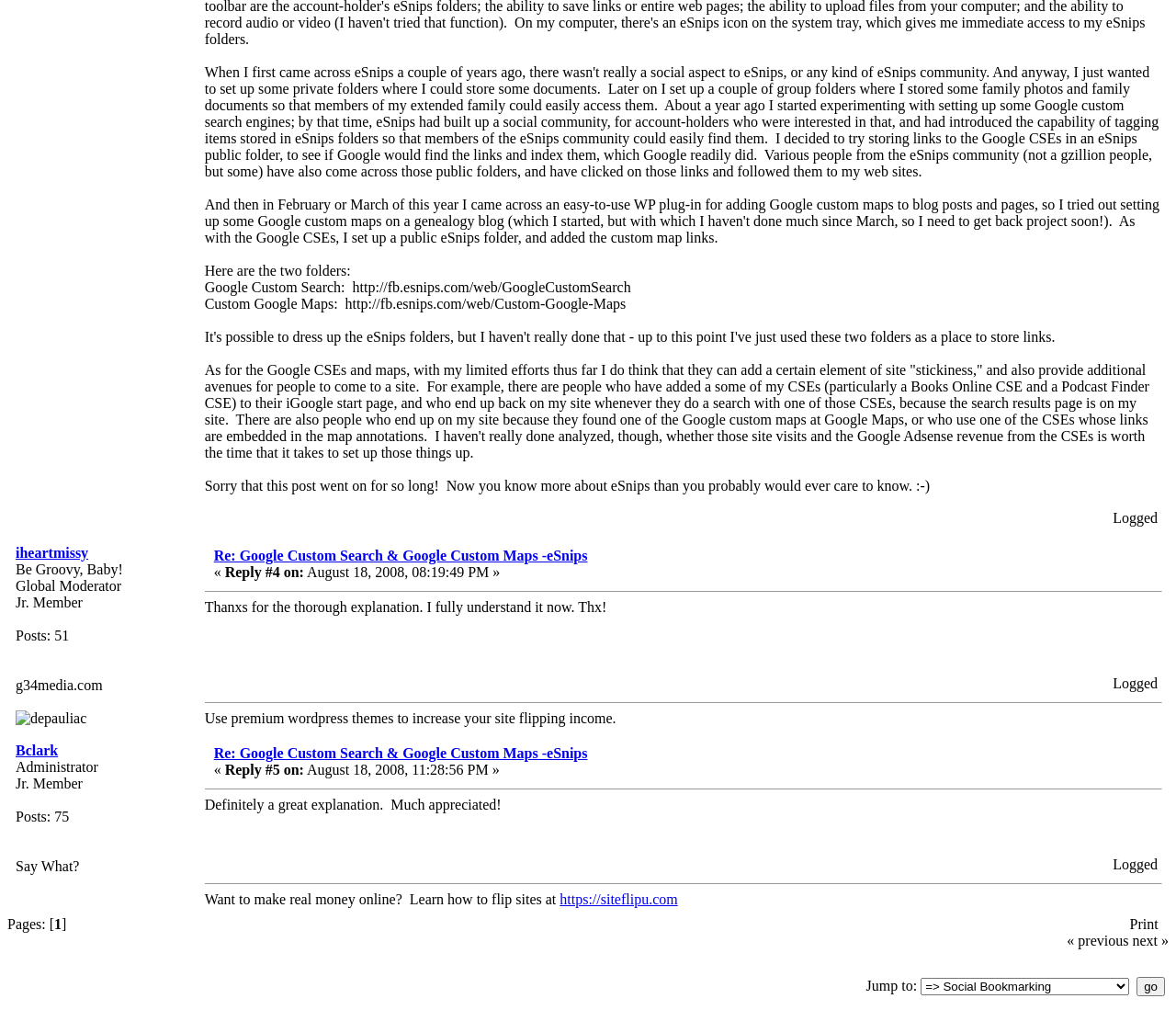Using a single word or phrase, answer the following question: 
What is the name of the blog mentioned in the discussion?

Say What?